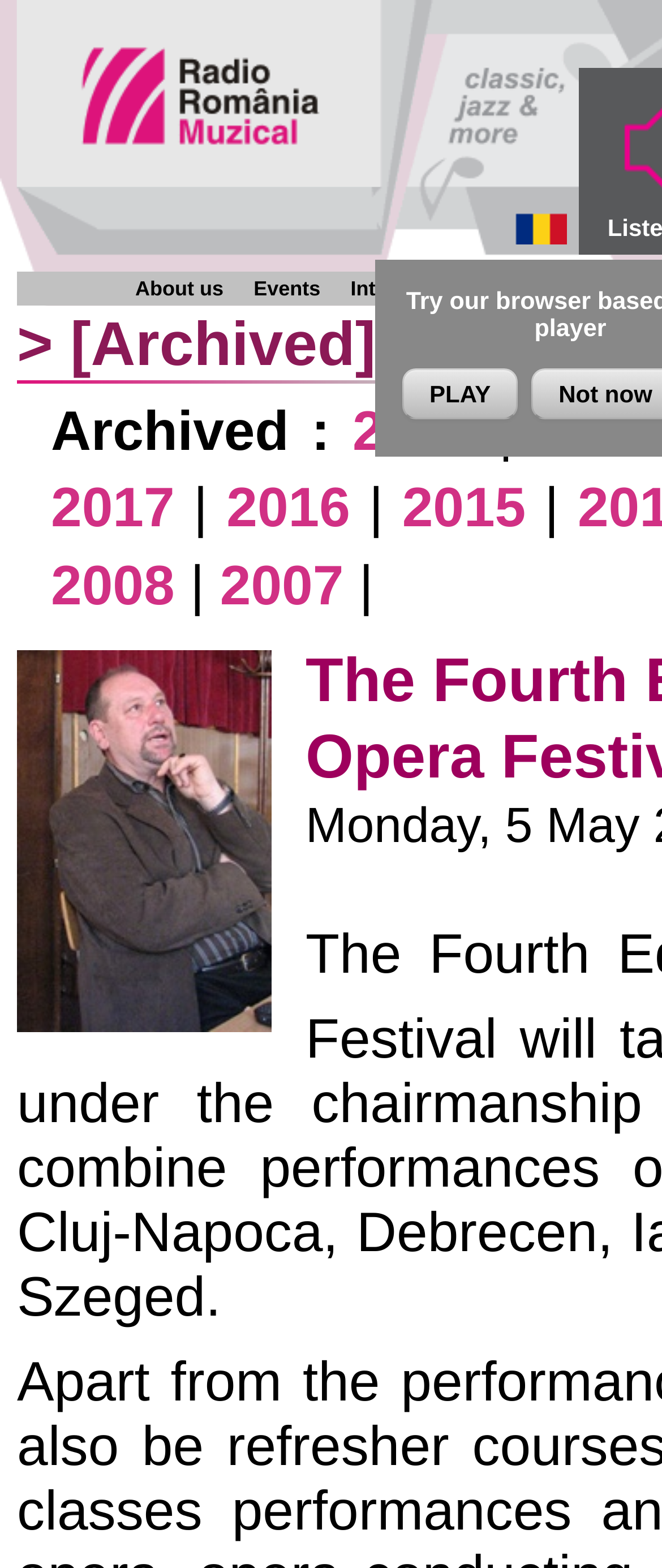Show me the bounding box coordinates of the clickable region to achieve the task as per the instruction: "Go to Home page".

None